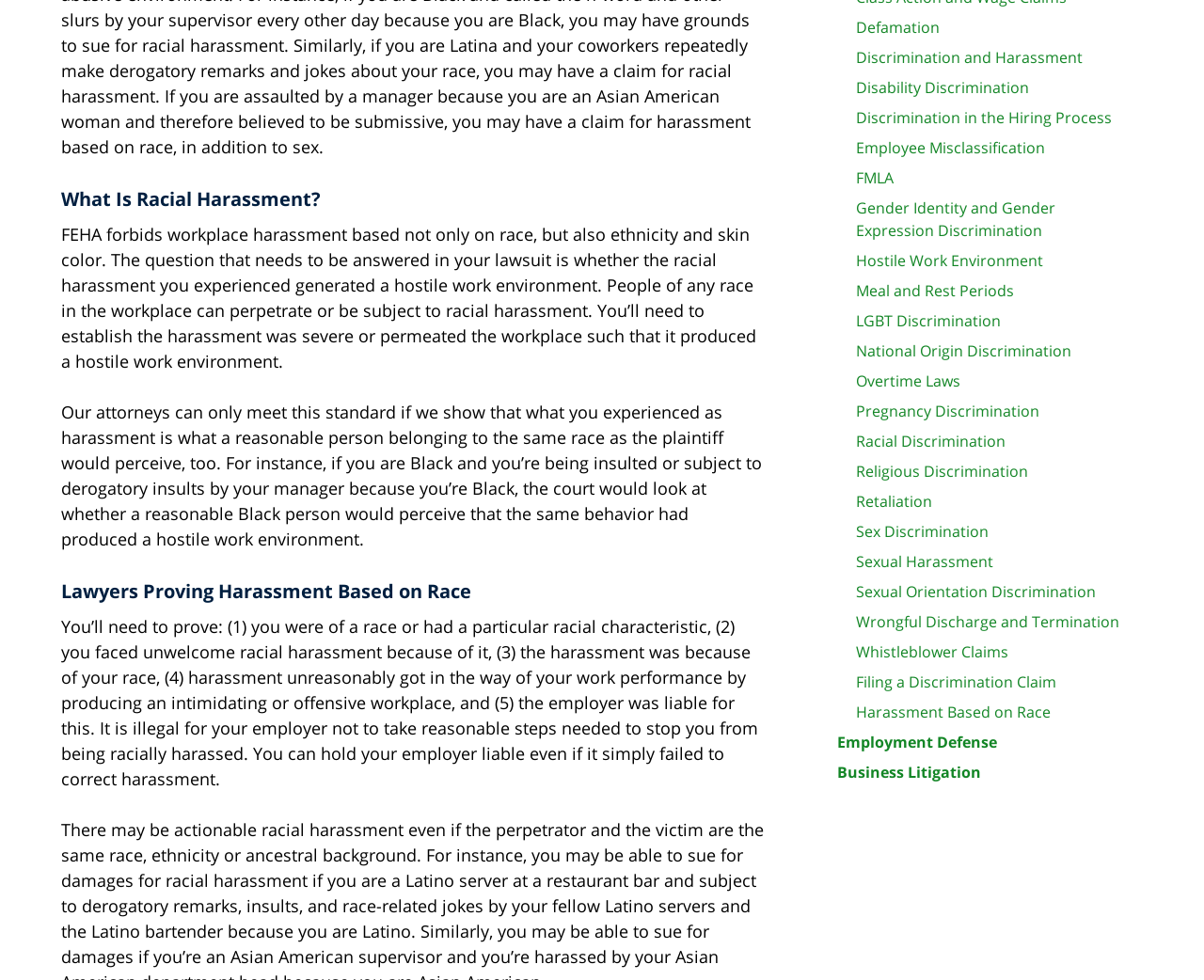Please specify the coordinates of the bounding box for the element that should be clicked to carry out this instruction: "Visit 'Business Litigation'". The coordinates must be four float numbers between 0 and 1, formatted as [left, top, right, bottom].

[0.695, 0.777, 0.815, 0.798]